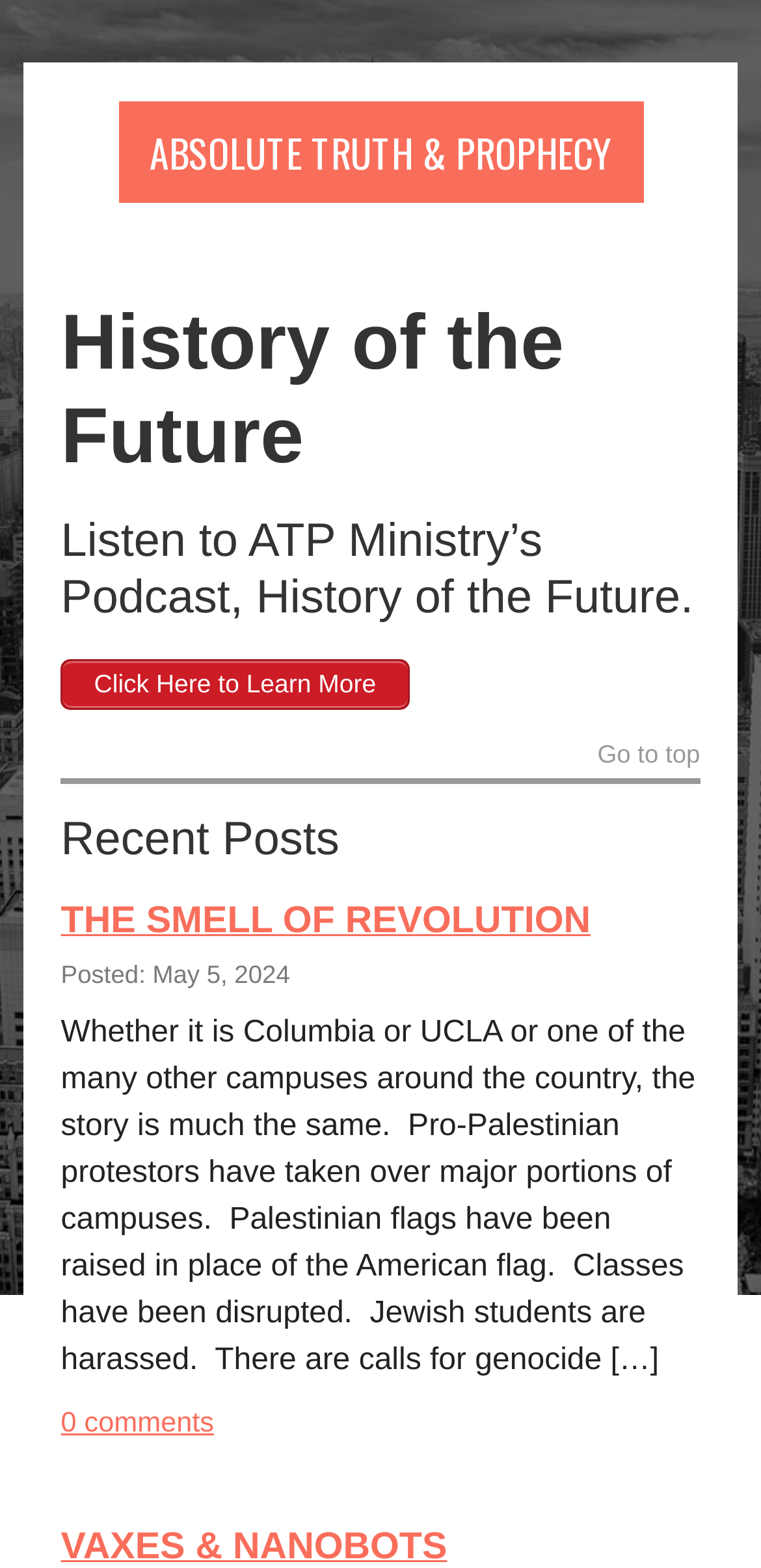What is the organization behind the podcast?
Provide a detailed answer to the question, using the image to inform your response.

The organization behind the podcast can be found in the heading element with the text 'Listen to ATP Ministry’s Podcast, History of the Future.' which is a child of the element with the text 'ABSOLUTE TRUTH & PROPHECY'.